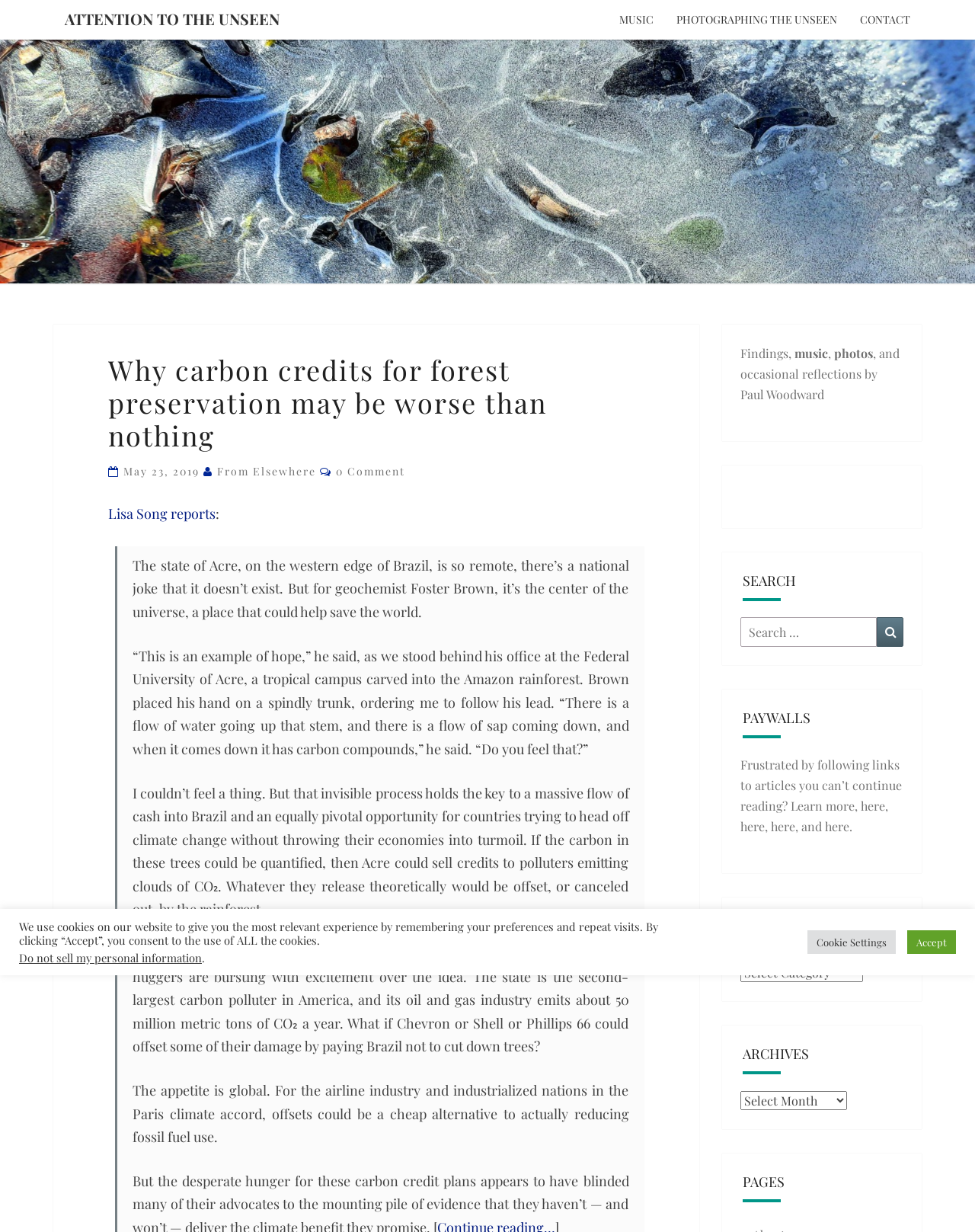What is the topic of the article?
Look at the webpage screenshot and answer the question with a detailed explanation.

I determined the answer by reading the heading 'Why carbon credits for forest preservation may be worse than nothing' and the subsequent paragraphs, which discuss the idea of selling carbon credits to polluters to offset their emissions.